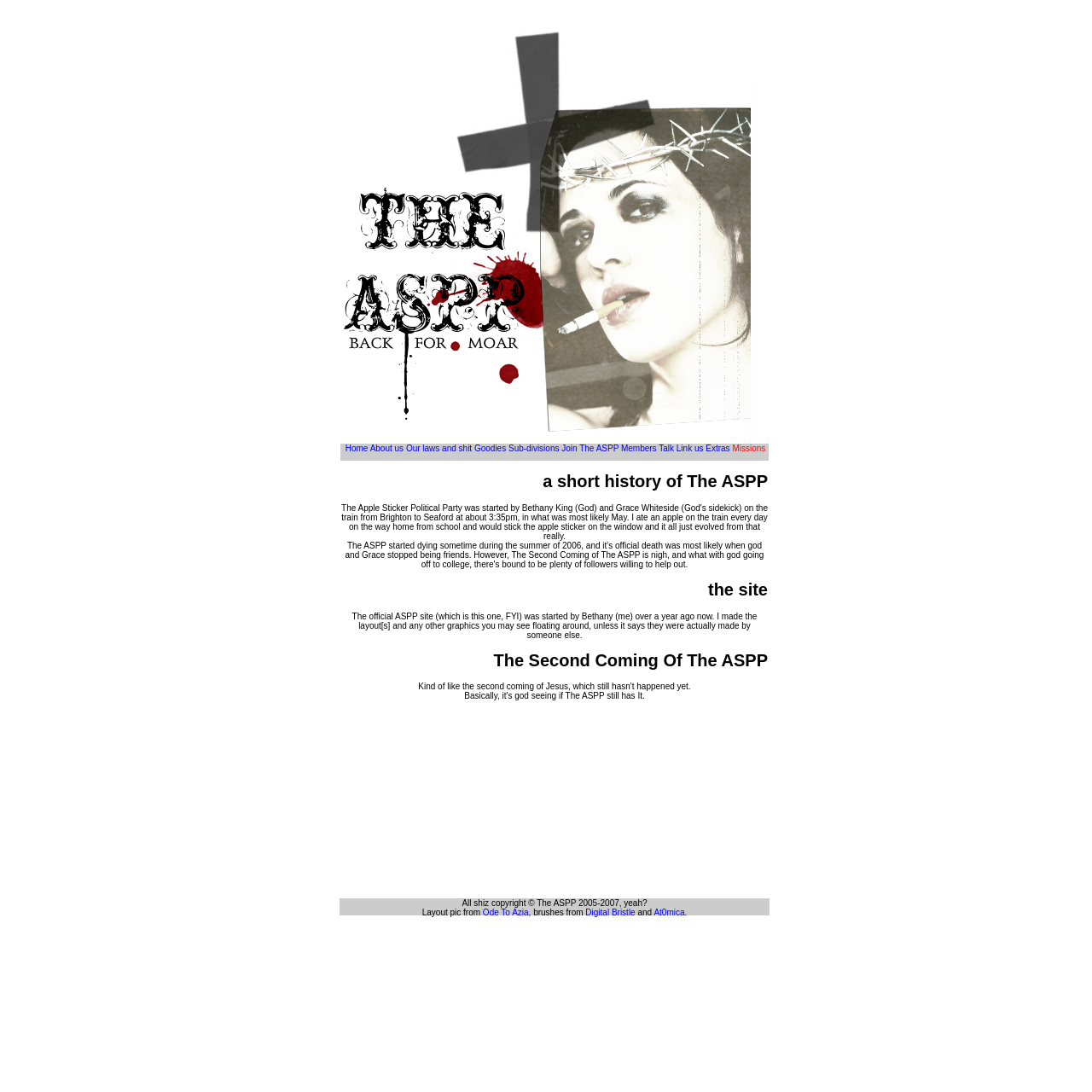What is the title of the second heading?
Using the image, answer in one word or phrase.

the site